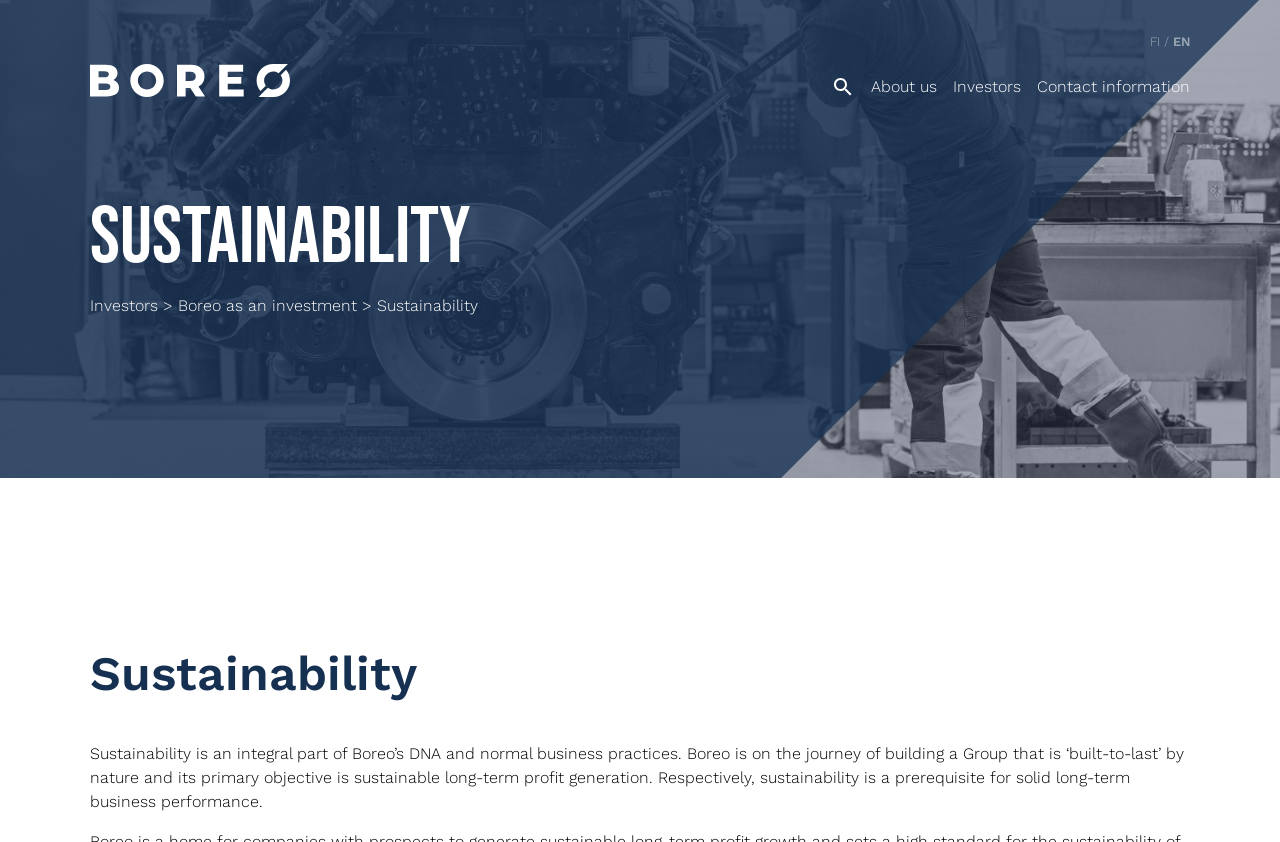Please provide a one-word or short phrase answer to the question:
What is the topic of the main content?

Sustainability